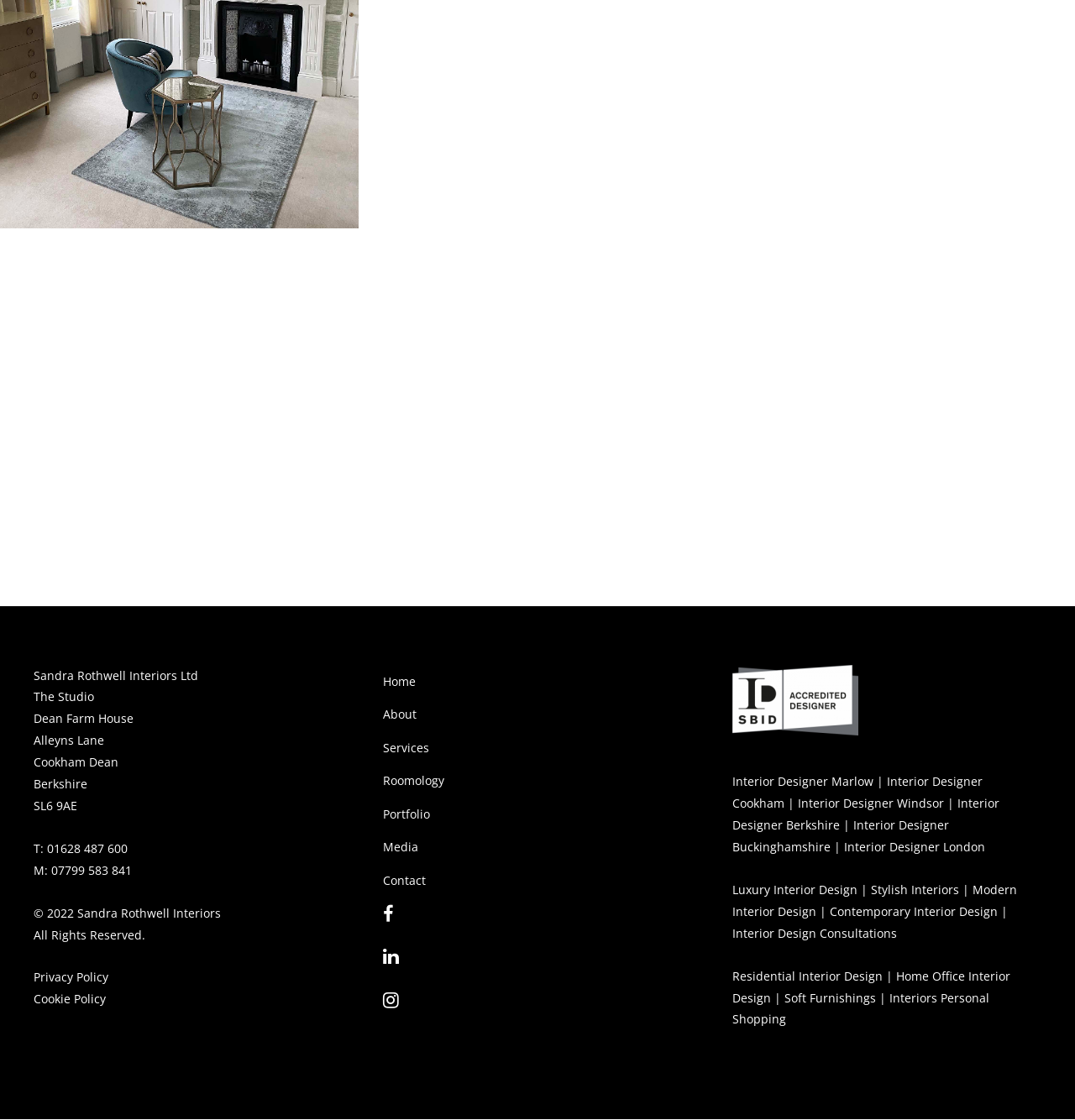Examine the image and give a thorough answer to the following question:
What is the location of the interior design studio?

I found the answer by looking at the series of StaticText elements at the bottom of the webpage, which provide the address of the interior design studio.